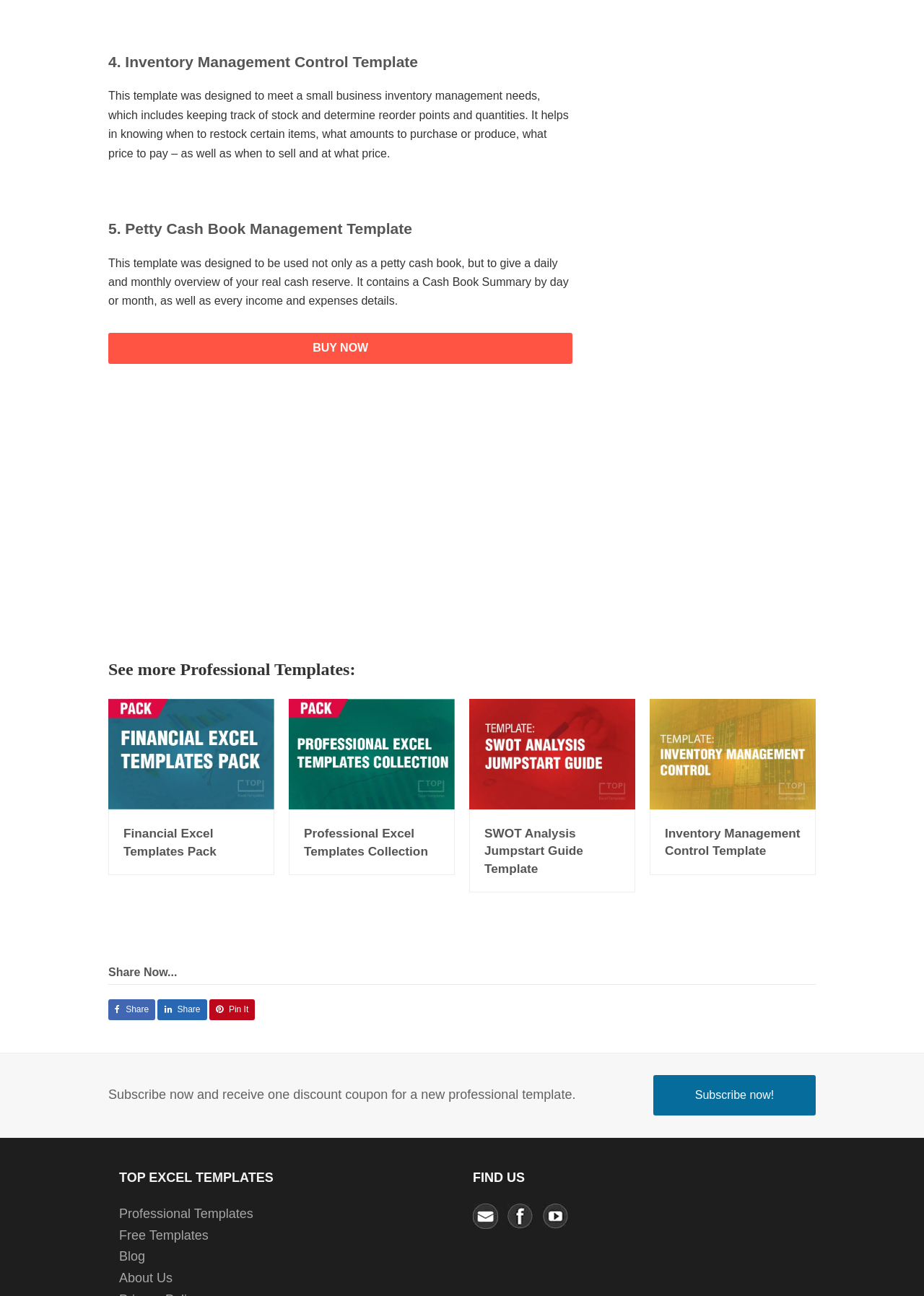Find the bounding box coordinates of the element to click in order to complete this instruction: "Click the 'Financial Excel Templates collection' link". The bounding box coordinates must be four float numbers between 0 and 1, denoted as [left, top, right, bottom].

[0.117, 0.577, 0.297, 0.586]